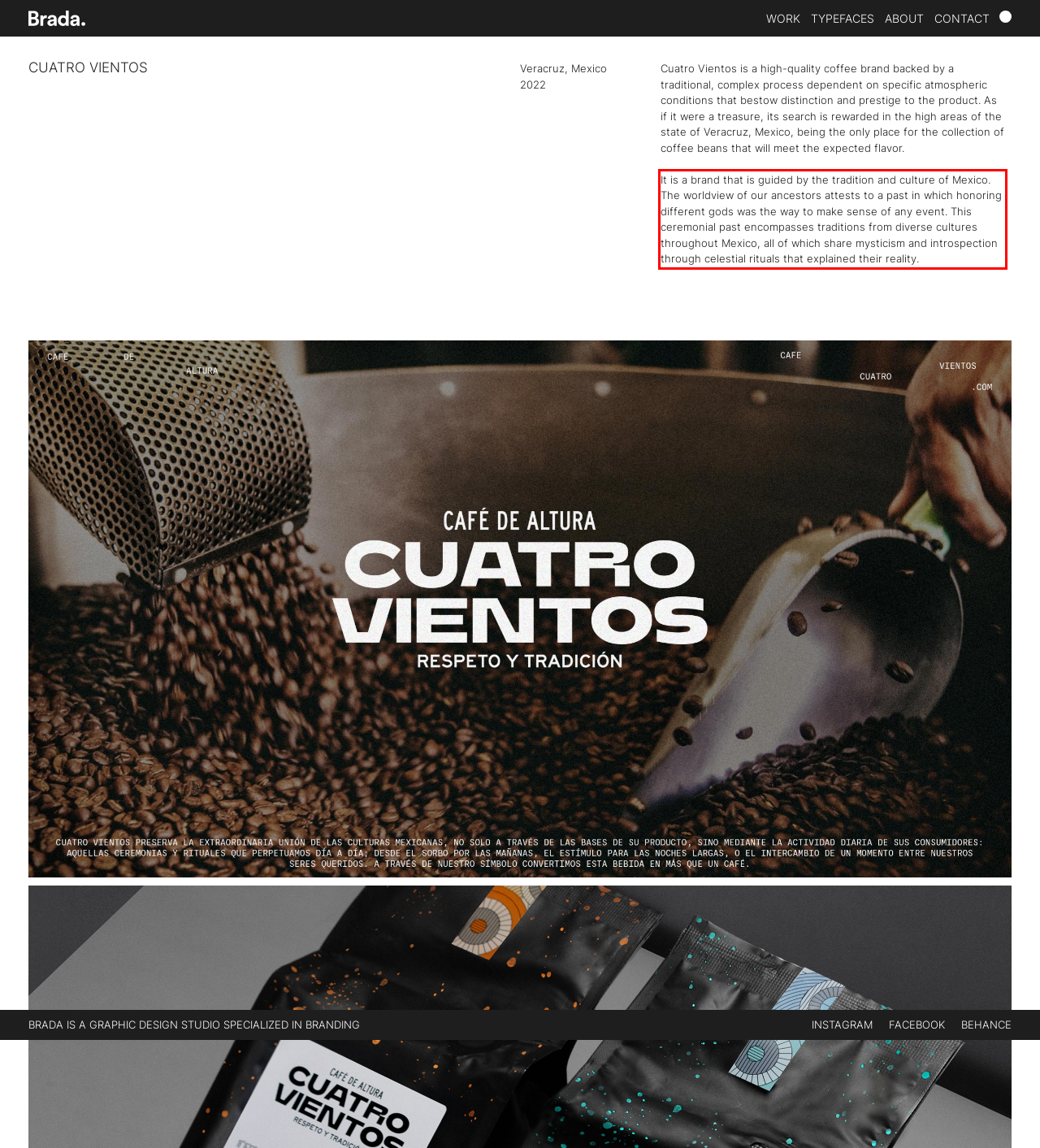You are given a webpage screenshot with a red bounding box around a UI element. Extract and generate the text inside this red bounding box.

It is a brand that is guided by the tradition and culture of Mexico. The worldview of our ancestors attests to a past in which honoring different gods was the way to make sense of any event. This ceremonial past encompasses traditions from diverse cultures throughout Mexico, all of which share mysticism and introspection through celestial rituals that explained their reality.